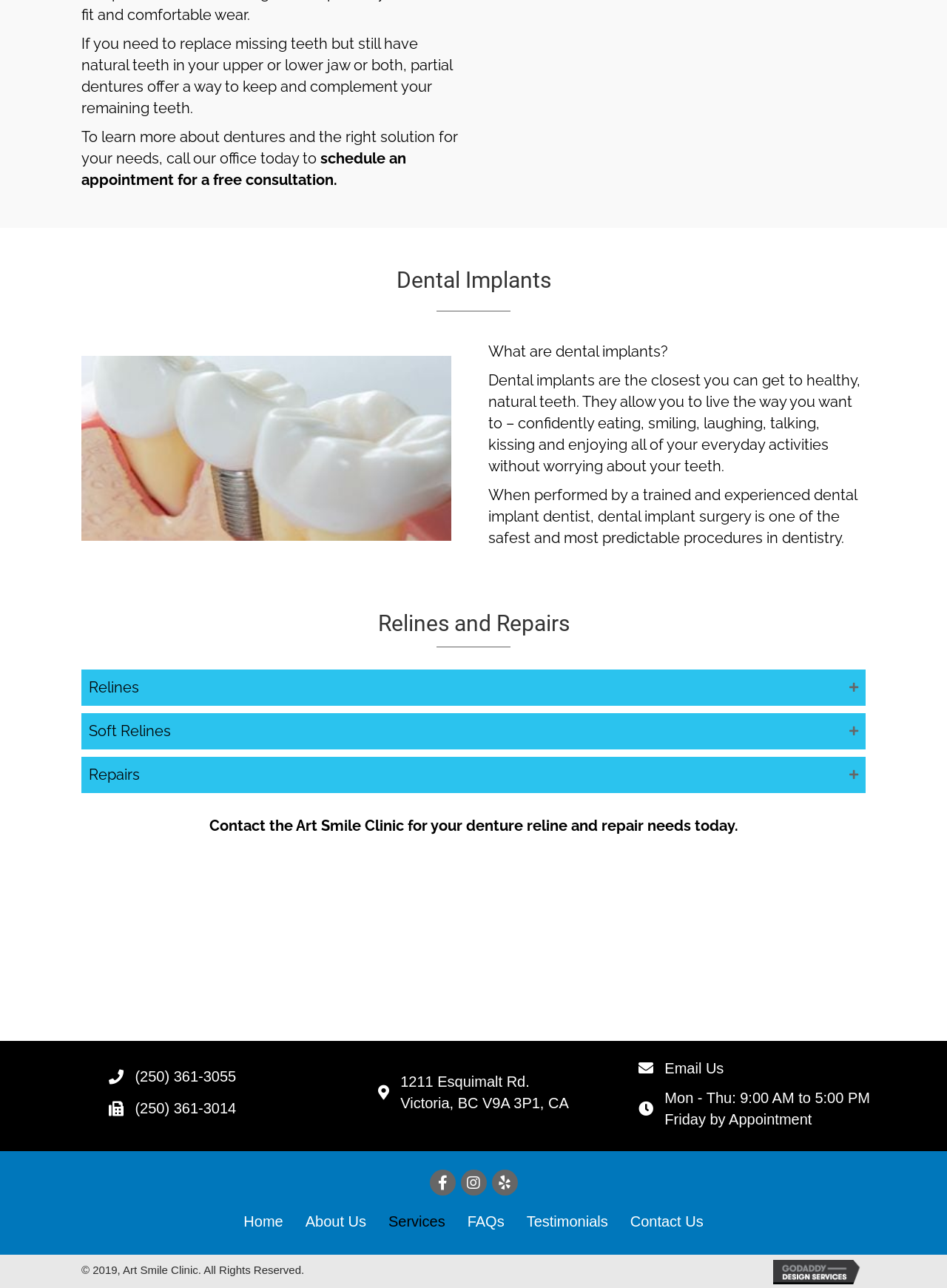Please specify the bounding box coordinates of the region to click in order to perform the following instruction: "Schedule an appointment for a free consultation".

[0.086, 0.116, 0.429, 0.146]